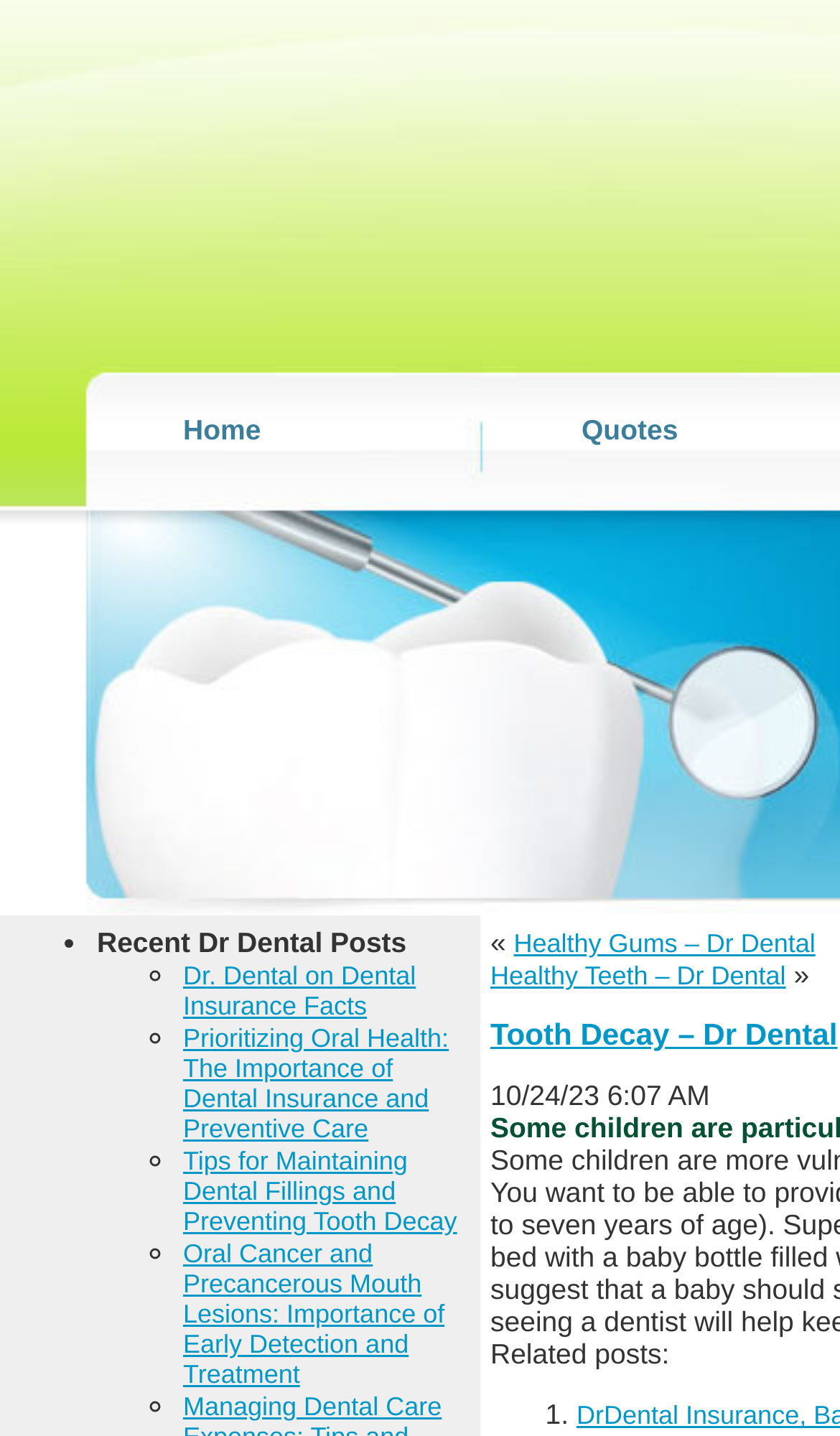Bounding box coordinates are specified in the format (top-left x, top-left y, bottom-right x, bottom-right y). All values are floating point numbers bounded between 0 and 1. Please provide the bounding box coordinate of the region this sentence describes: Home

[0.141, 0.285, 0.415, 0.292]